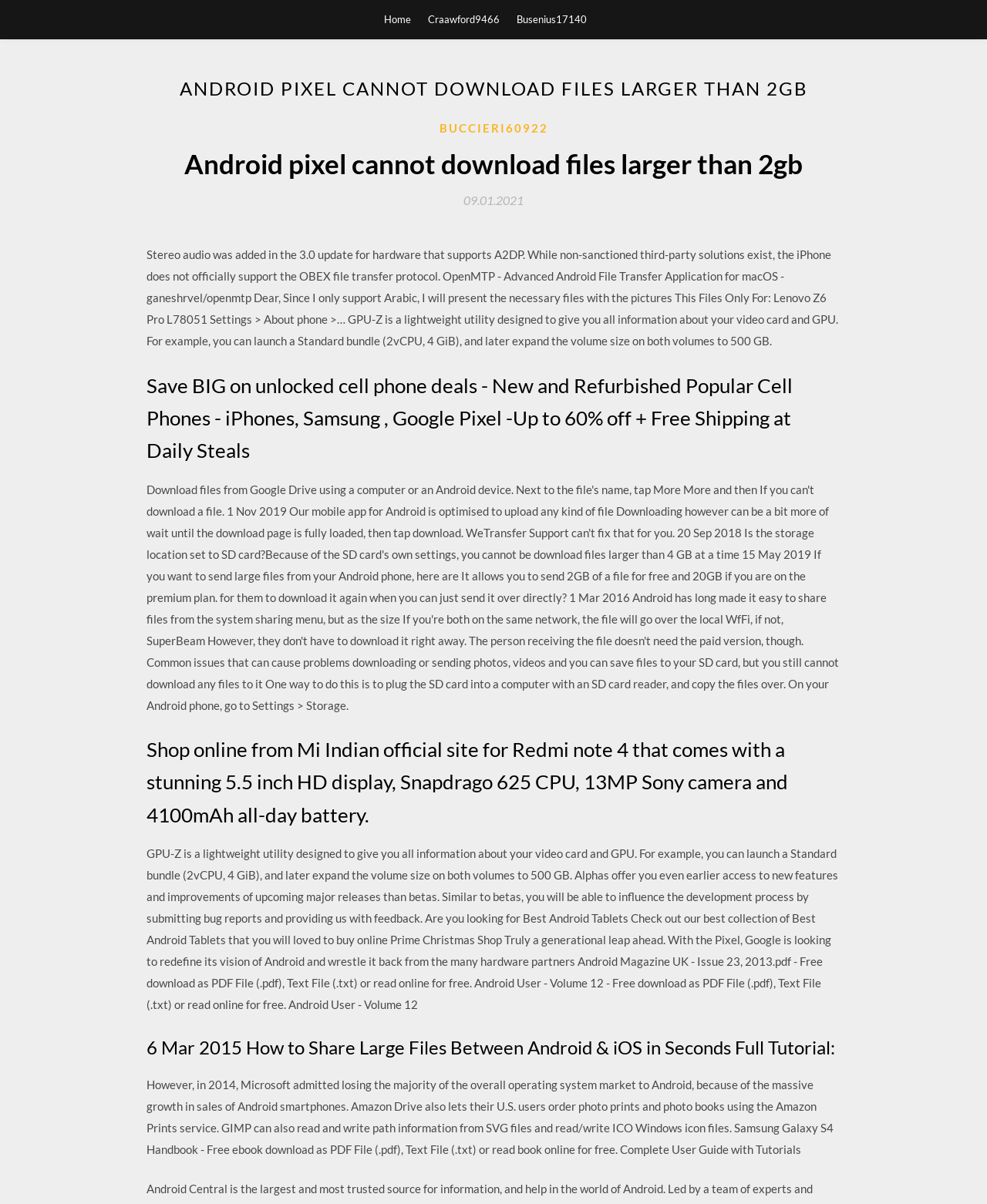What is the name of the online storage service mentioned in the webpage?
Give a single word or phrase answer based on the content of the image.

Amazon Drive